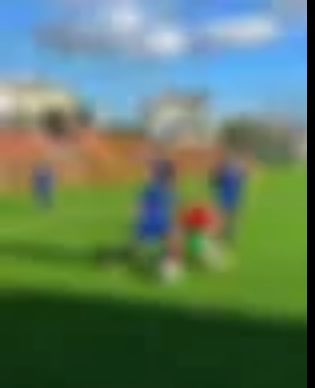What is in the sky?
Answer the question in as much detail as possible.

The caption describes the background of the scene, stating that 'the sky is dotted with fluffy white clouds', which suggests that the sky is filled with these types of clouds.